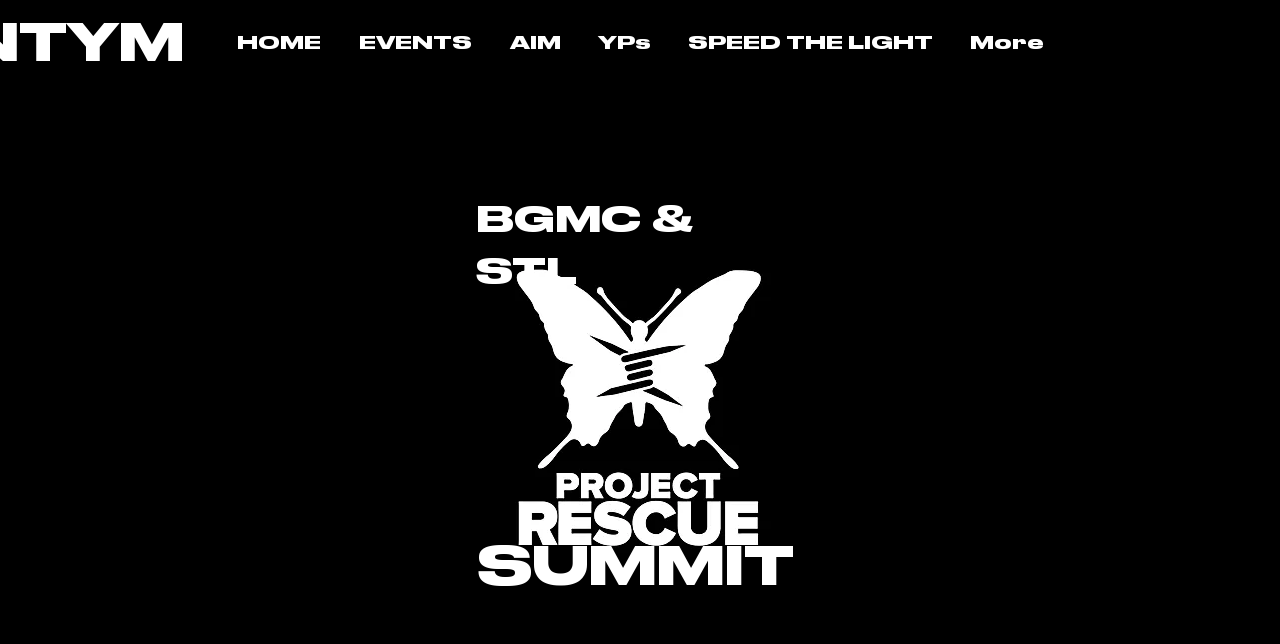Provide the bounding box coordinates of the UI element this sentence describes: "YPs".

[0.45, 0.039, 0.52, 0.093]